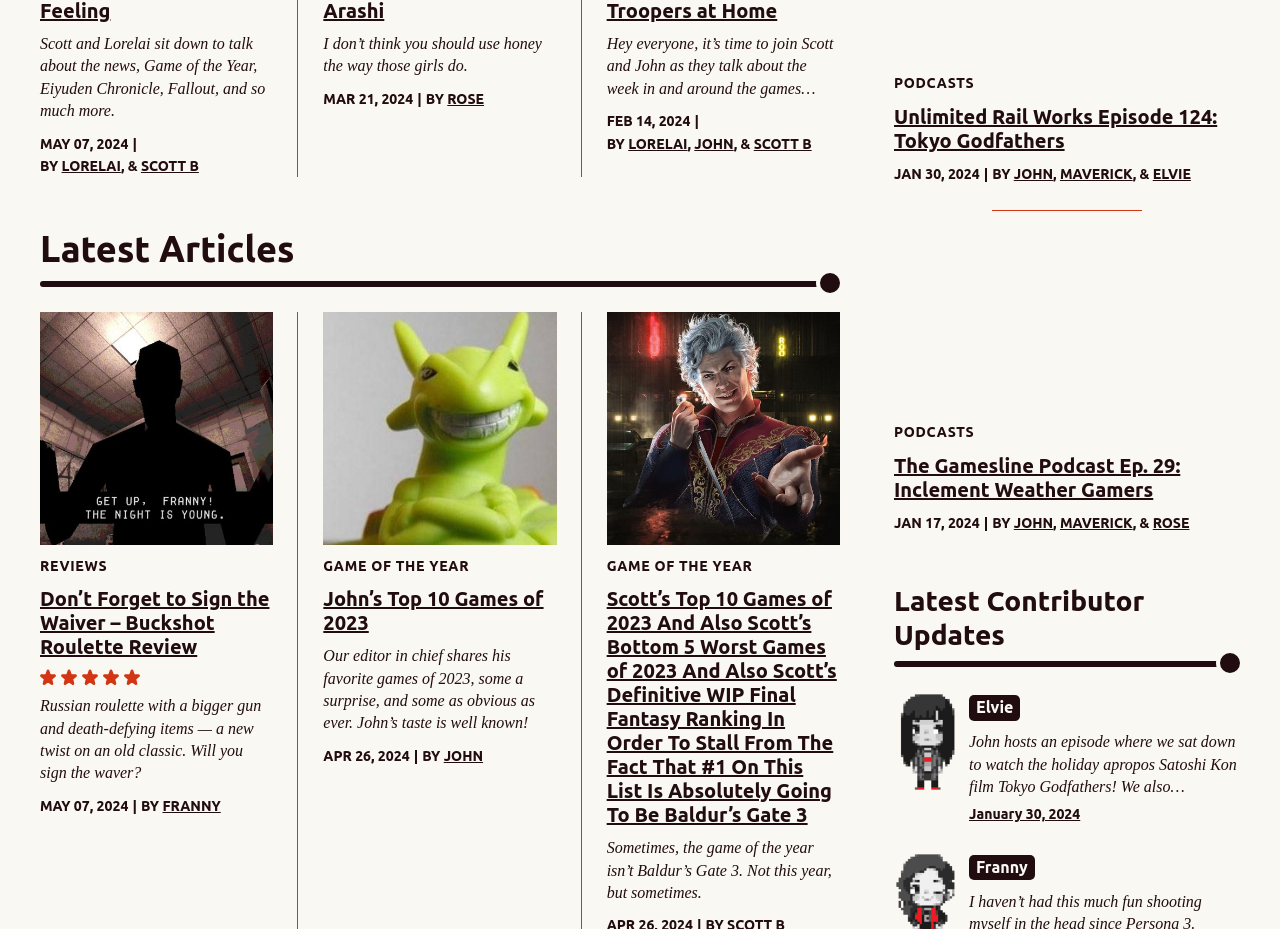Determine the bounding box coordinates of the region I should click to achieve the following instruction: "Listen to the Unlimited Rail Works podcast". Ensure the bounding box coordinates are four float numbers between 0 and 1, i.e., [left, top, right, bottom].

[0.698, 0.113, 0.969, 0.164]